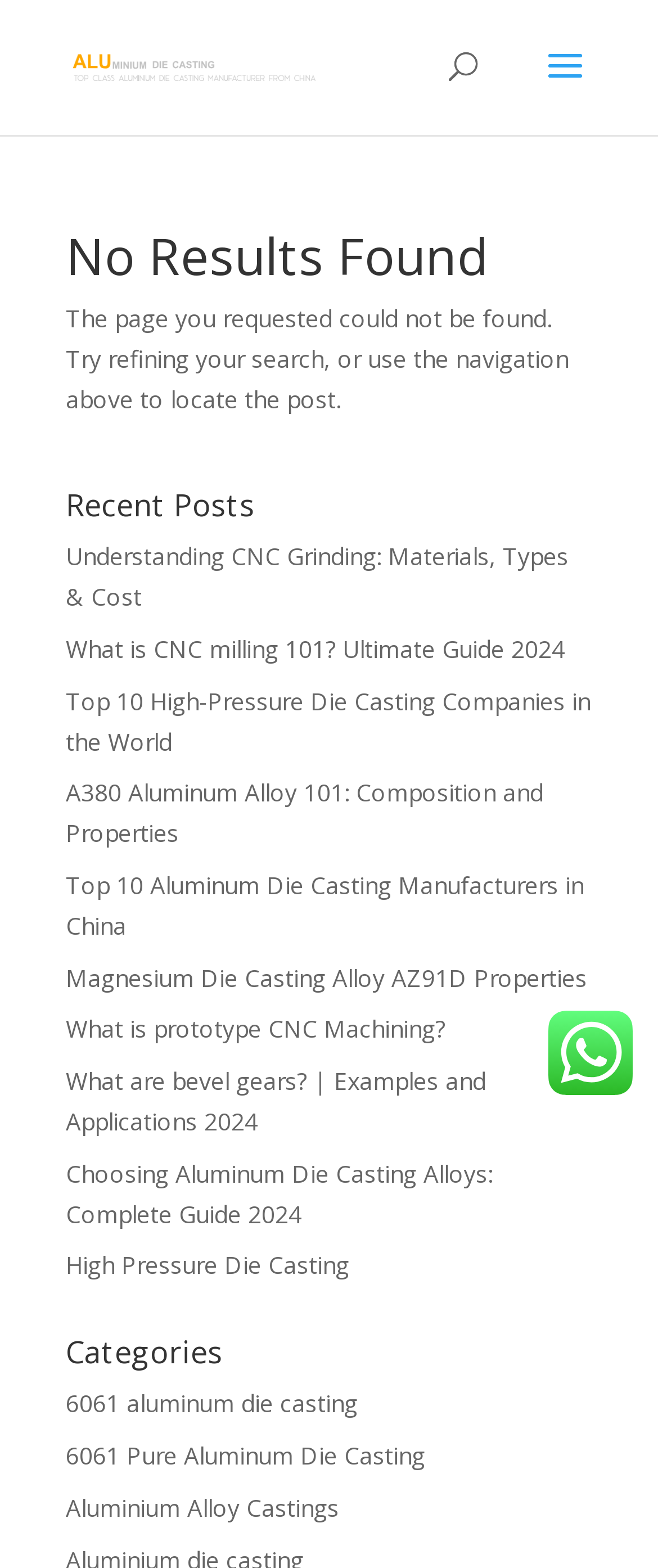Locate the bounding box coordinates of the area to click to fulfill this instruction: "read Understanding CNC Grinding article". The bounding box should be presented as four float numbers between 0 and 1, in the order [left, top, right, bottom].

[0.1, 0.345, 0.864, 0.391]